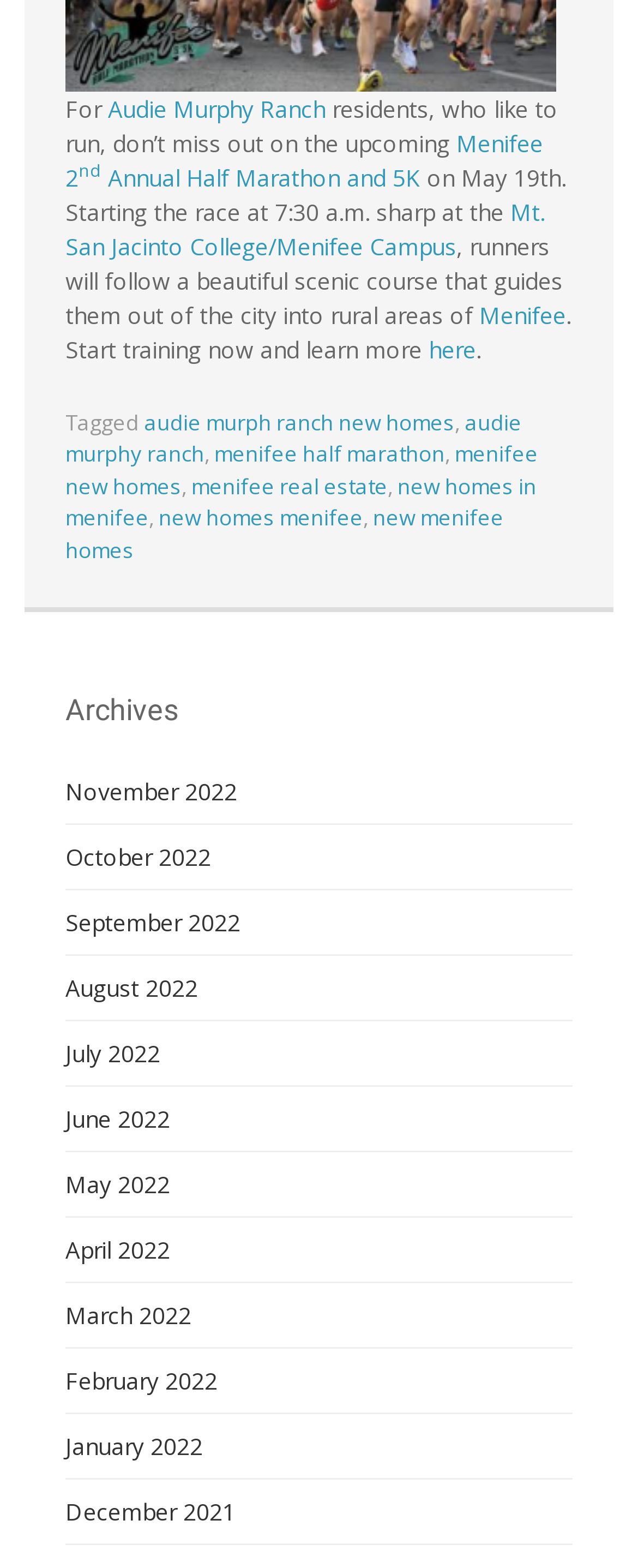Give a one-word or one-phrase response to the question: 
What is the date of the marathon?

May 19th